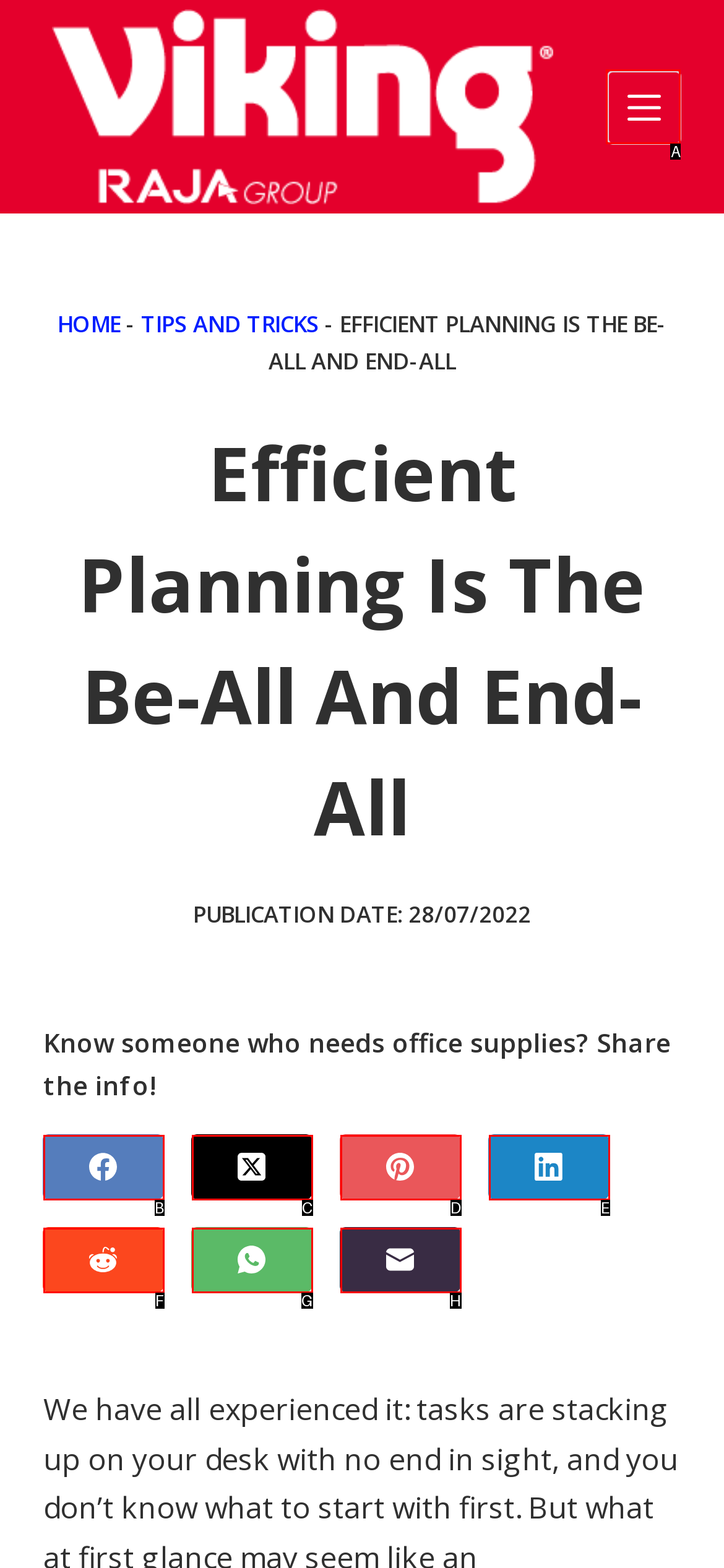Match the element description to one of the options: aria-label="WhatsApp"
Respond with the corresponding option's letter.

G